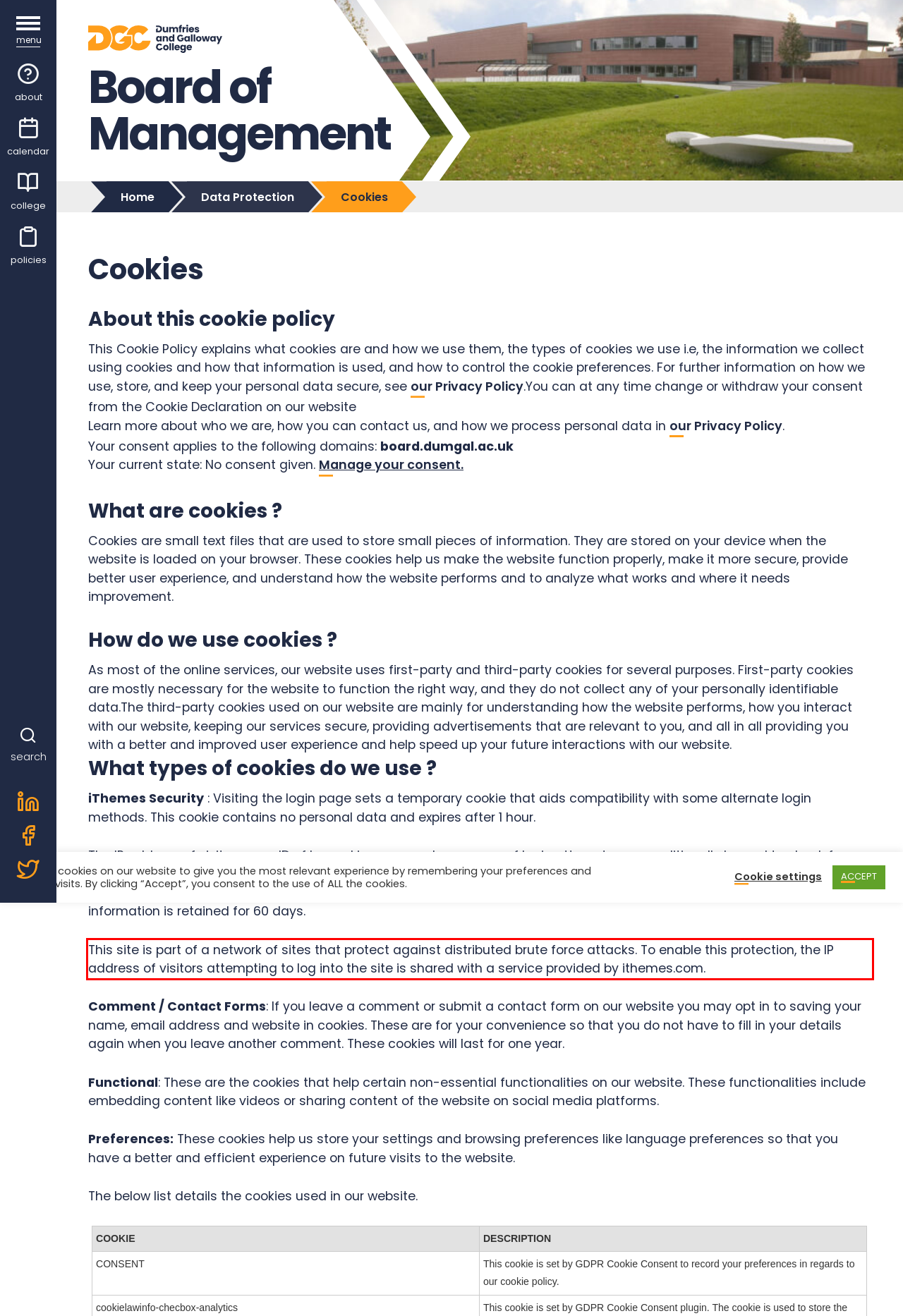You are looking at a screenshot of a webpage with a red rectangle bounding box. Use OCR to identify and extract the text content found inside this red bounding box.

This site is part of a network of sites that protect against distributed brute force attacks. To enable this protection, the IP address of visitors attempting to log into the site is shared with a service provided by ithemes.com.